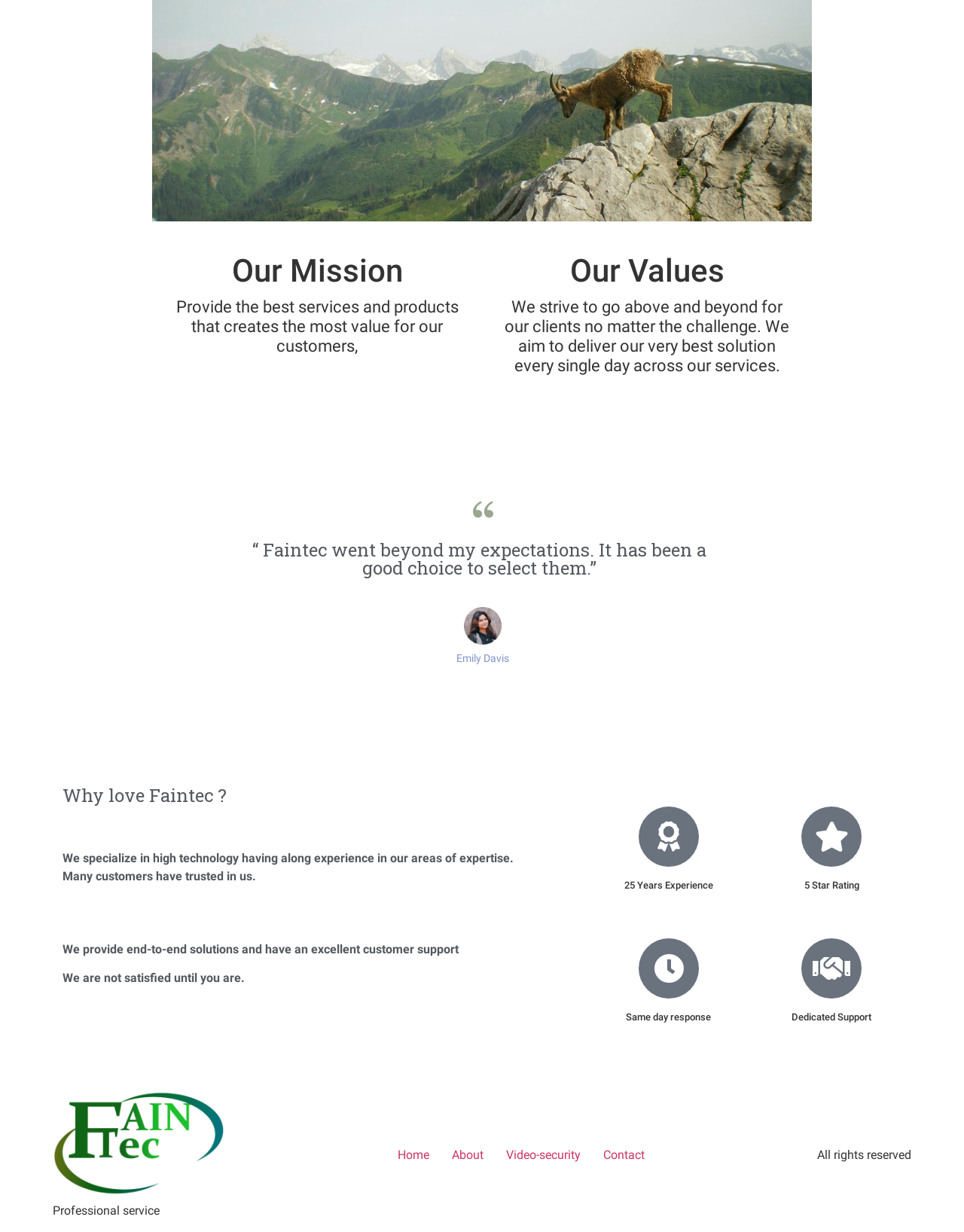Give a one-word or short-phrase answer to the following question: 
What is the company's mission?

Provide best services and products